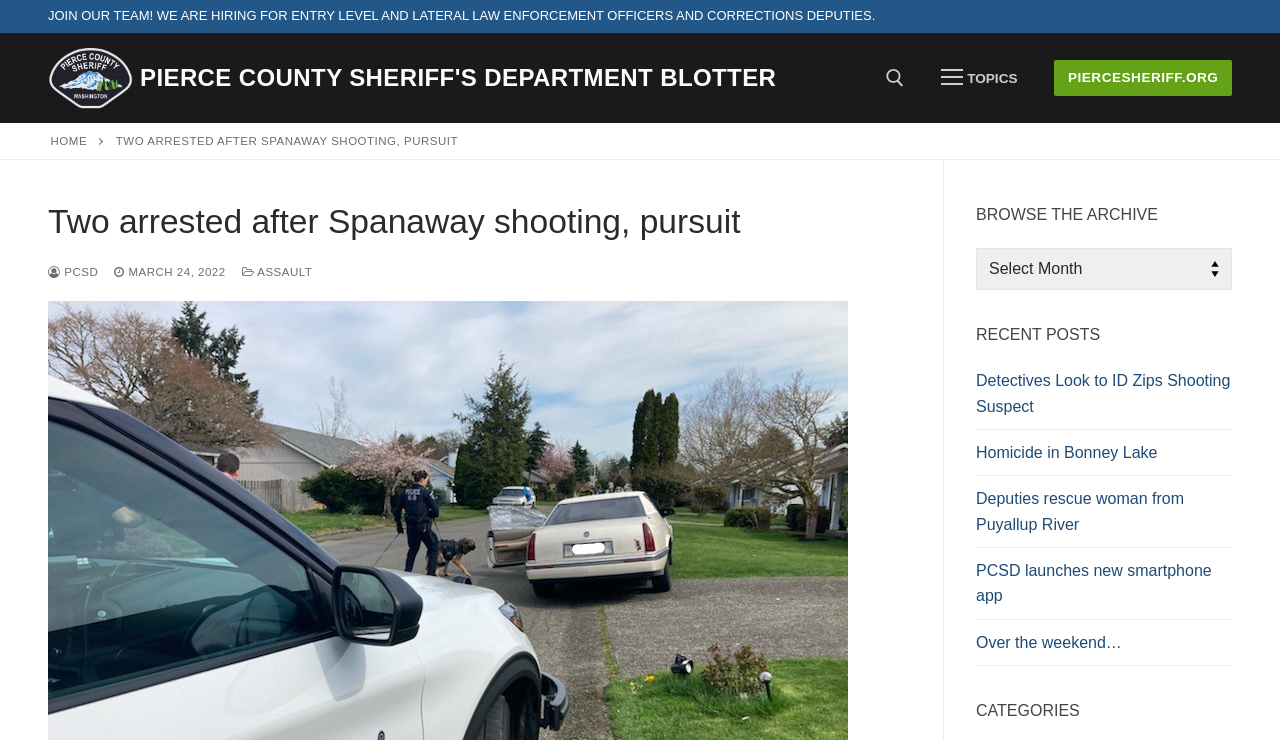Detail the various sections and features of the webpage.

This webpage is about the Pierce County Sheriff's Department Blotter, with a focus on a specific news article titled "Two arrested after Spanaway shooting, pursuit". 

At the top of the page, there is a navigation menu with links to "JOIN OUR TEAM!", "Pierce County Sheriff's Department Blotter", and a search tool. Below this, there is a prominent heading with the title of the news article, accompanied by a link to "PCSD" and a timestamp "MARCH 24, 2022". 

To the left of the main content area, there are several links to different topics, including "Community Outreach", "Data and Crime Trends", "Investigations", and "Traffic and Collisions". There are also links to the department's social media profiles, including Facebook, Twitter, Youtube, Instagram, and Pinterest.

The main content area is divided into two sections. The top section contains the news article, which describes a shooting incident in Spanaway and the subsequent pursuit and arrest of two individuals. The article is accompanied by a heading "BROWSE THE ARCHIVE" and a dropdown menu to browse archived news articles.

The bottom section of the main content area contains a list of recent posts, including links to news articles about a shooting suspect, a homicide investigation, a river rescue, a new smartphone app, and a weekend crime report. There is also a heading "CATEGORIES" at the very bottom of the page.